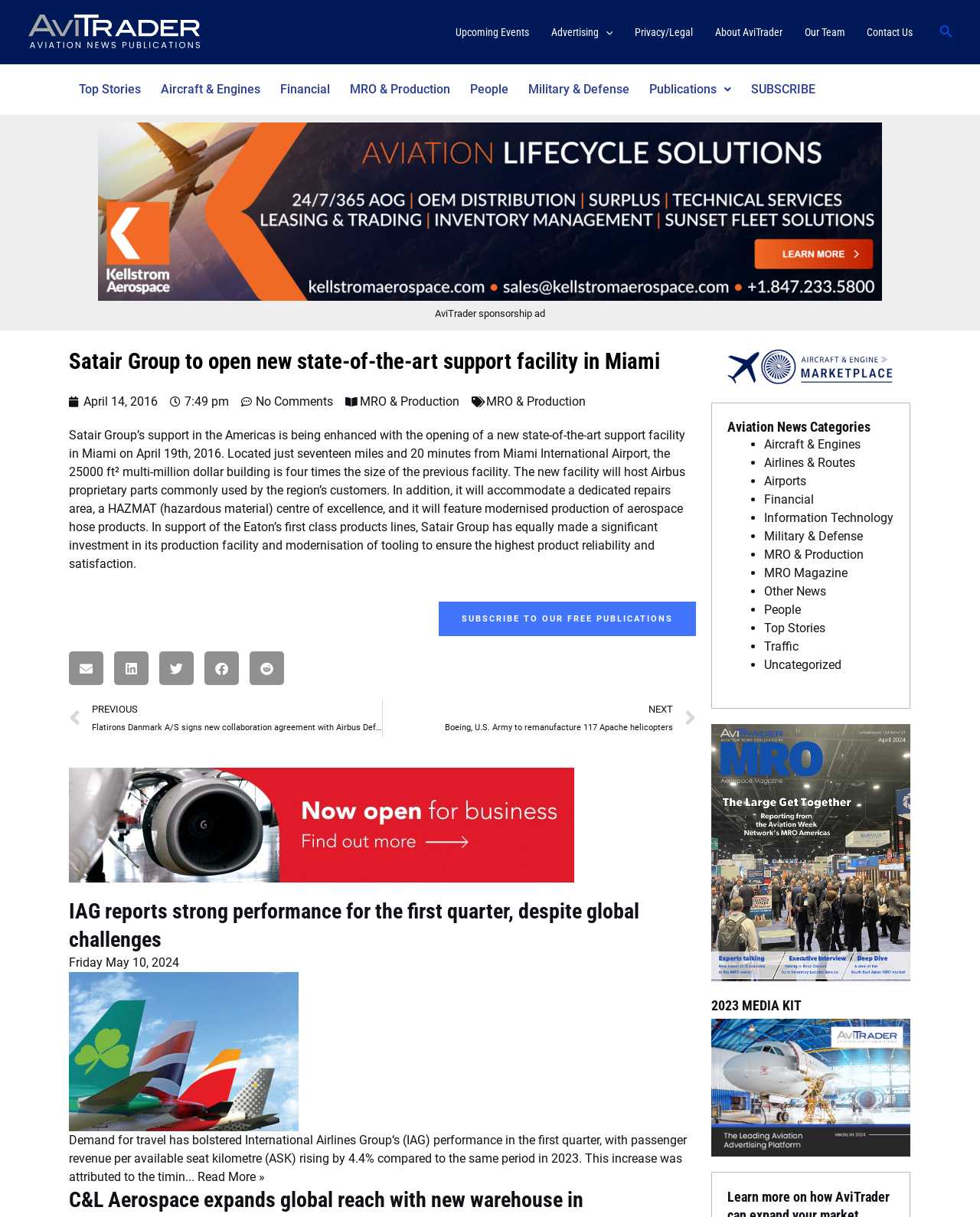Generate the title text from the webpage.

Satair Group to open new state-of-the-art support facility in Miami